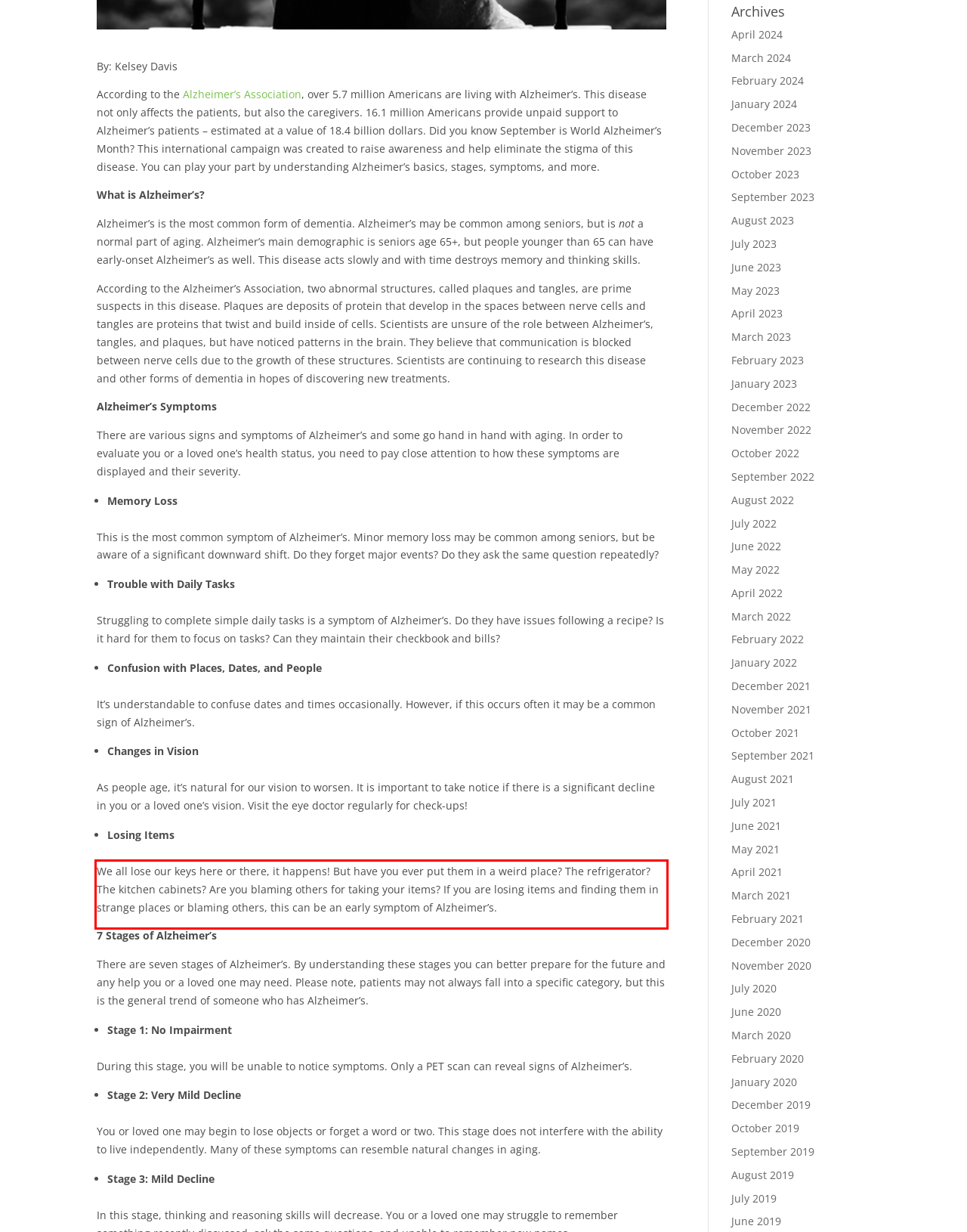Within the screenshot of the webpage, there is a red rectangle. Please recognize and generate the text content inside this red bounding box.

We all lose our keys here or there, it happens! But have you ever put them in a weird place? The refrigerator? The kitchen cabinets? Are you blaming others for taking your items? If you are losing items and finding them in strange places or blaming others, this can be an early symptom of Alzheimer’s.